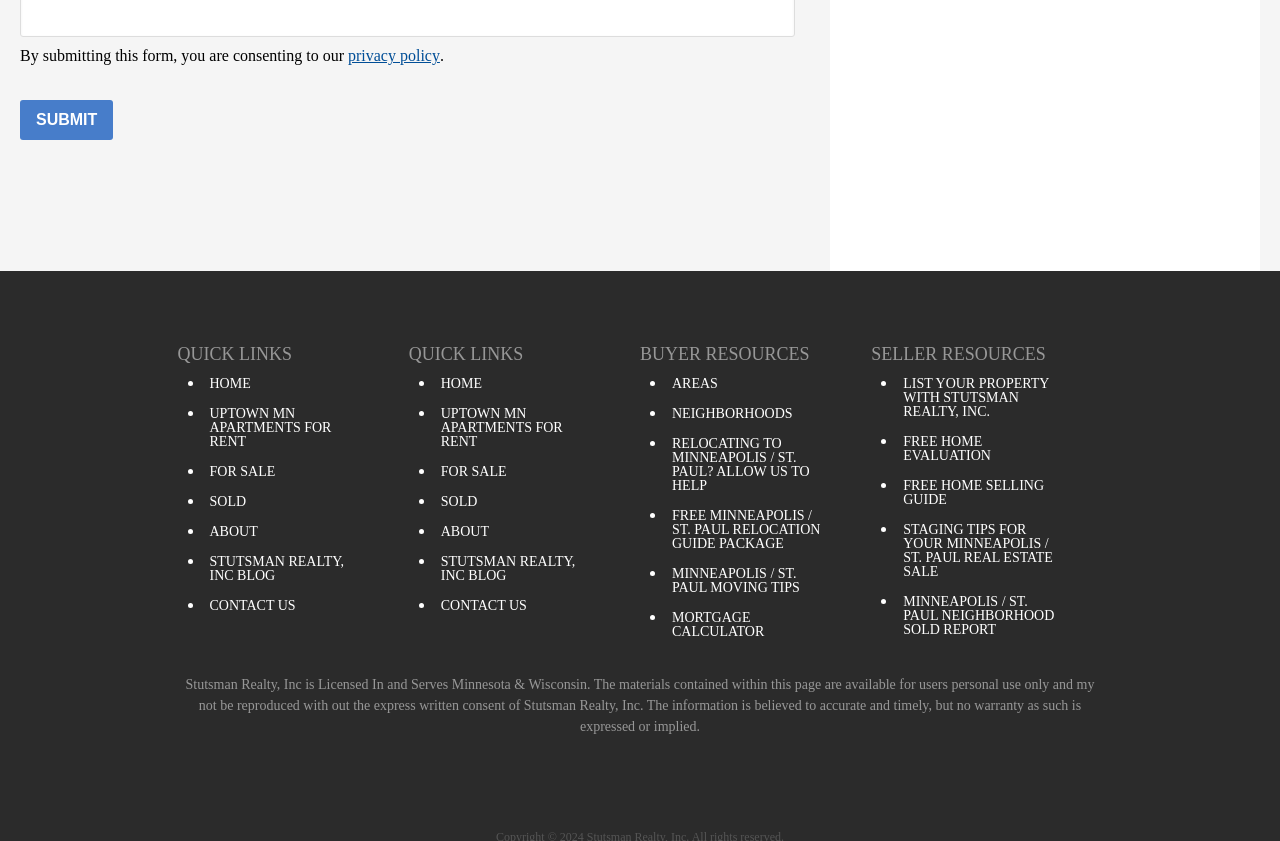Determine the bounding box coordinates of the clickable region to carry out the instruction: "Follow us on Facebook".

None